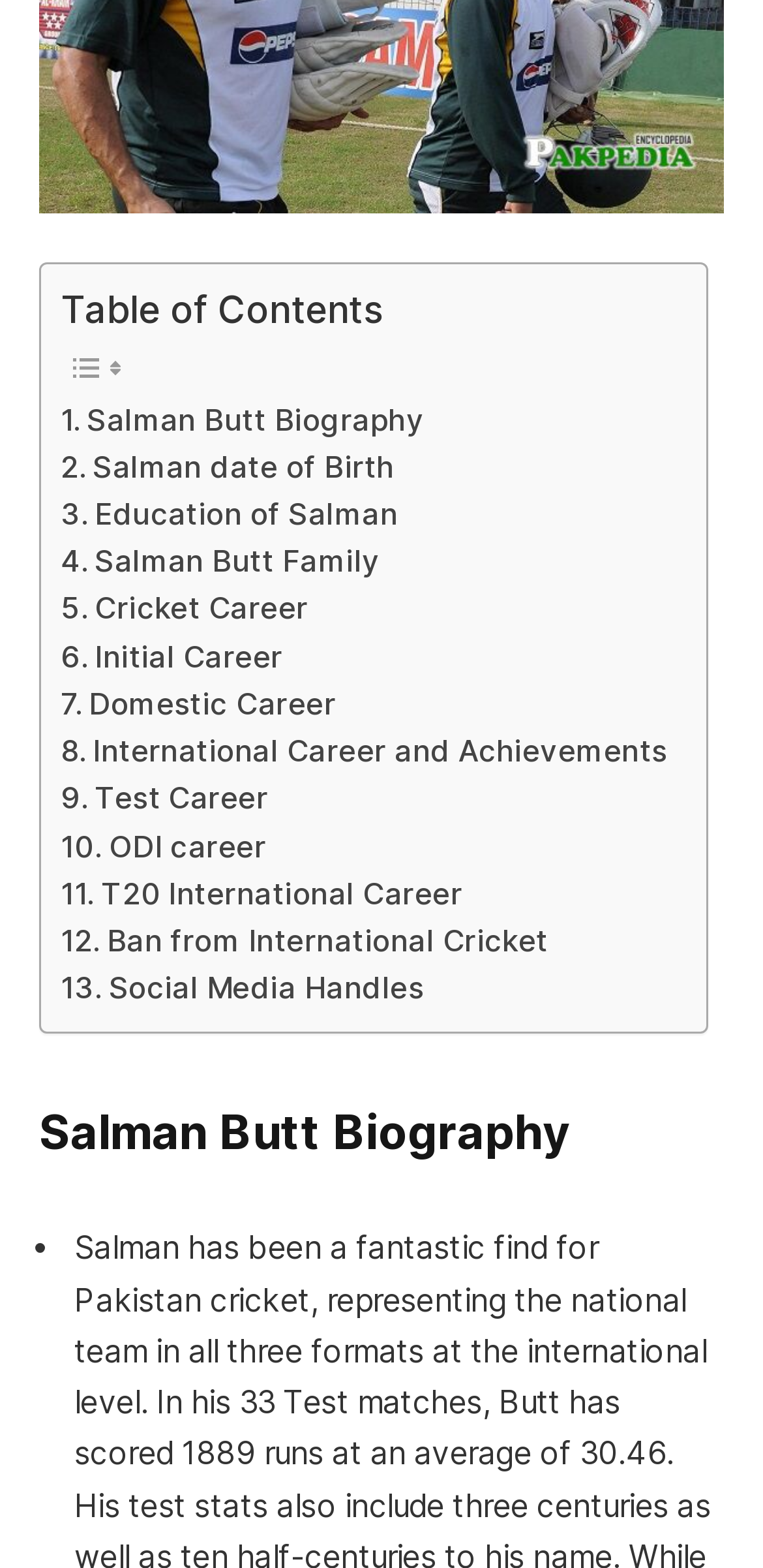What is the topic of the biography?
Provide a detailed and well-explained answer to the question.

The main heading of the webpage is 'Salman Butt Biography', which suggests that the biography is about Salman Butt, a cricketer.